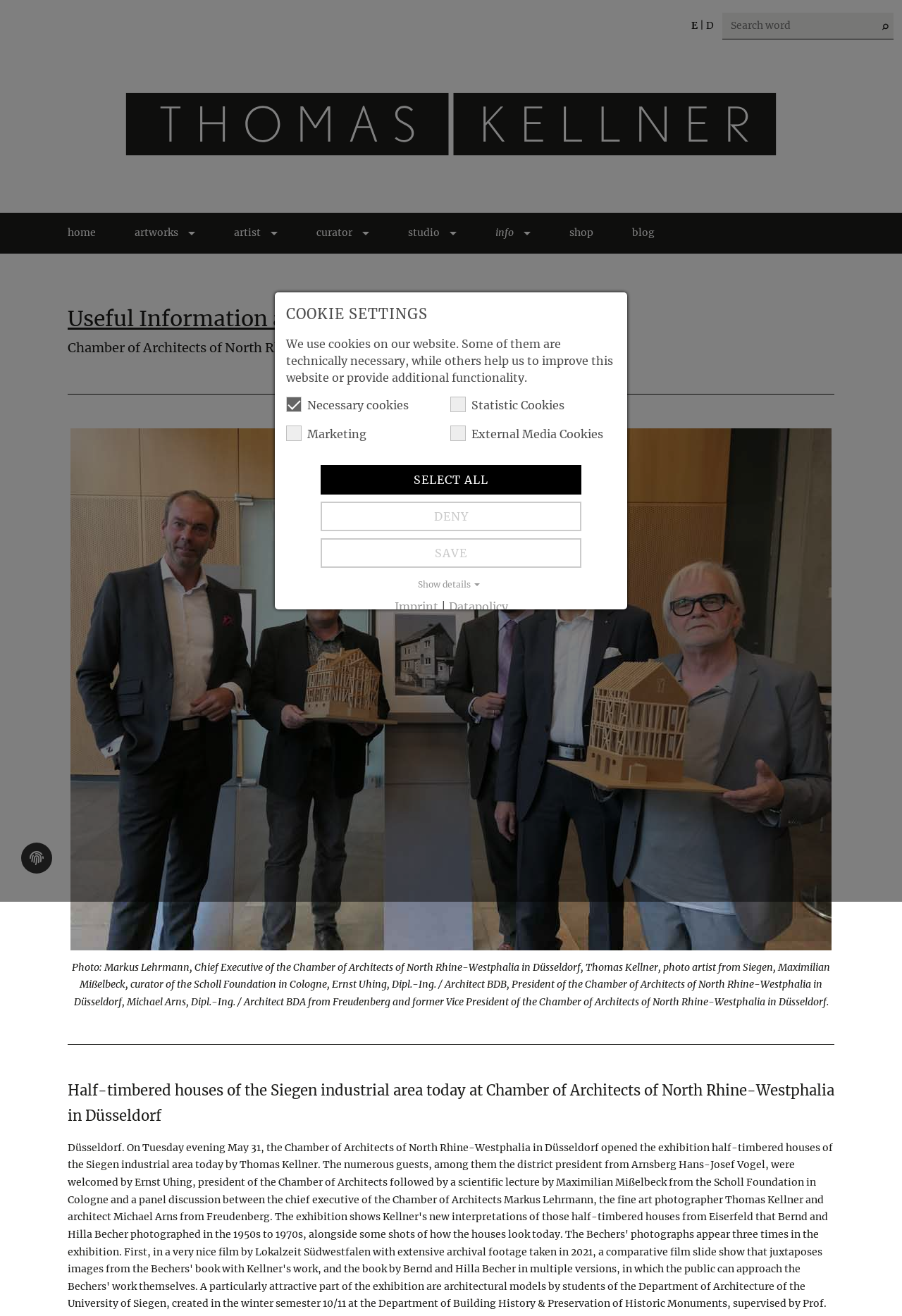Find the bounding box coordinates of the element to click in order to complete the given instruction: "View the photo."

[0.078, 0.325, 0.922, 0.722]